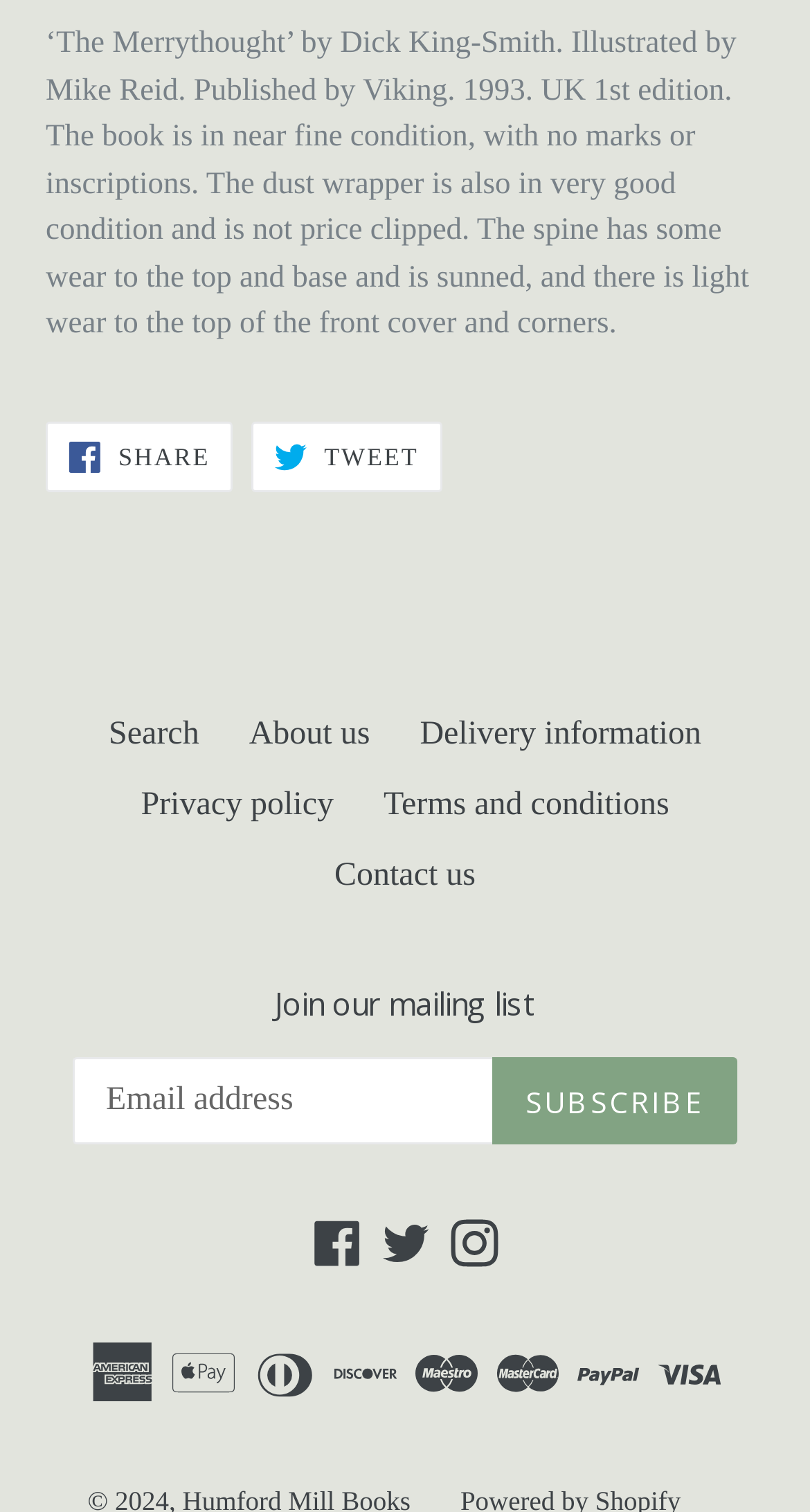What can be done with the mailing list?
Provide a concise answer using a single word or phrase based on the image.

Subscribe